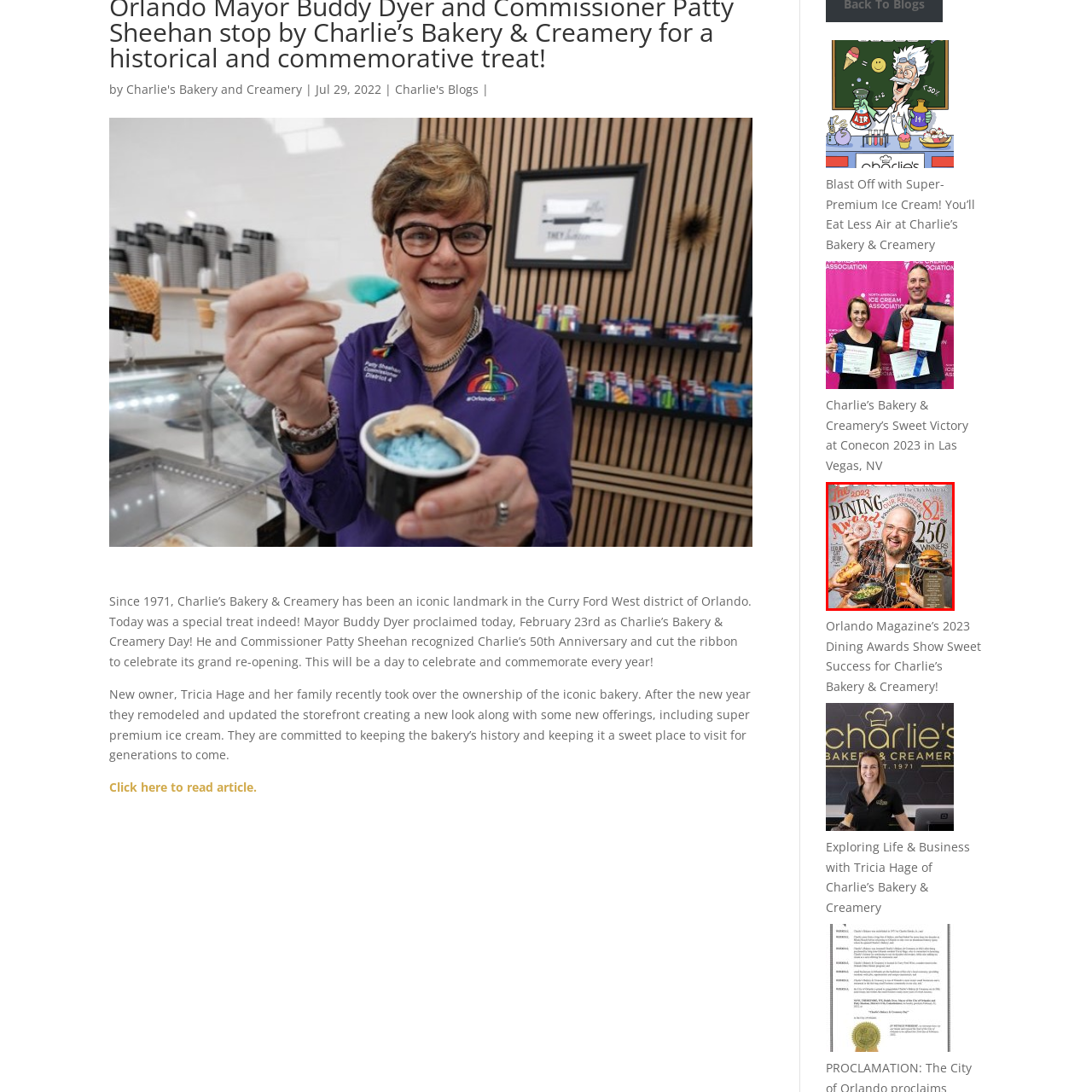Refer to the section enclosed in the red box, How many winners are recognized in the 2023 Dining Awards? Please answer briefly with a single word or phrase.

250